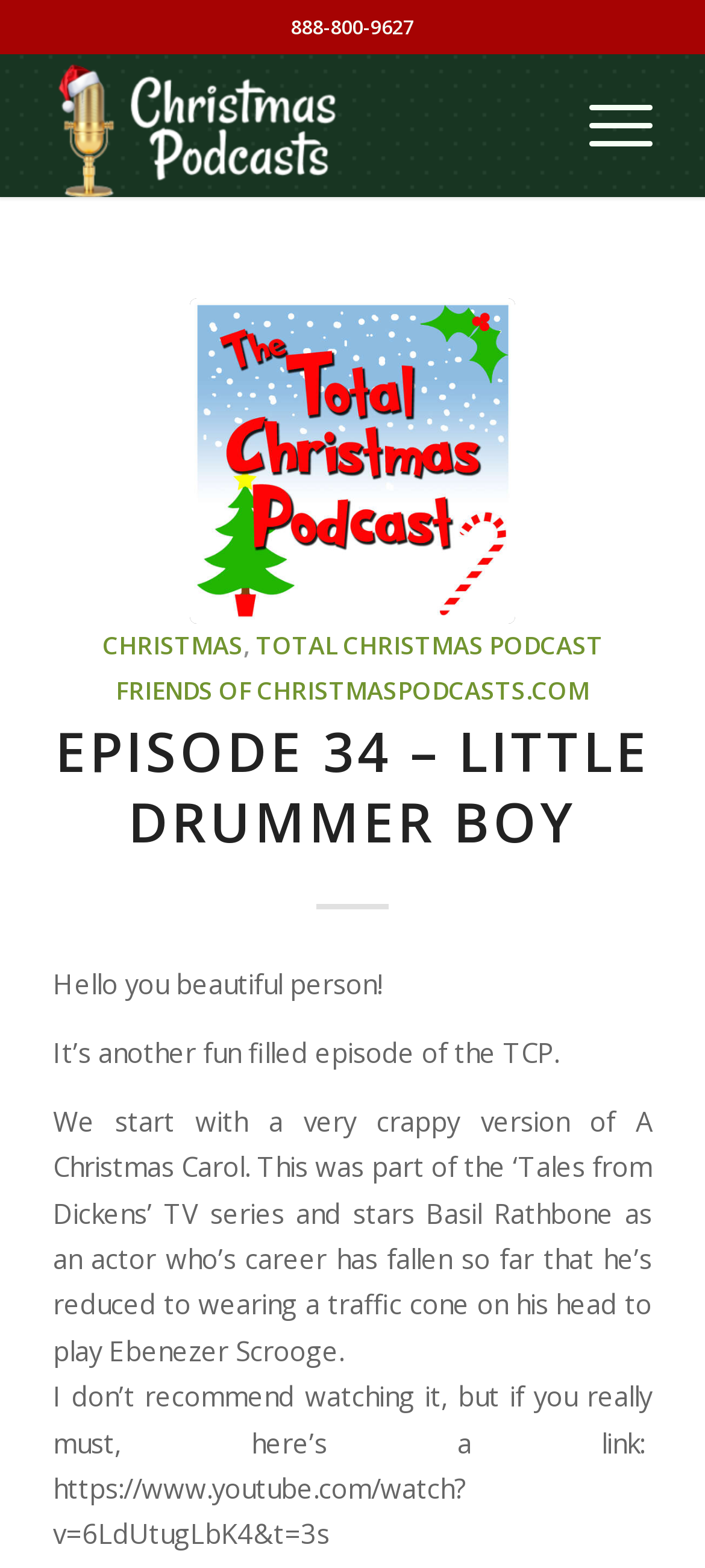Construct a thorough caption encompassing all aspects of the webpage.

This webpage appears to be an episode page for a podcast, specifically Episode 34 – Little Drummer Boy. At the top, there is a phone number "888-800-9627" displayed prominently. Below it, there is a table with a link to "Christmas Podcasts" accompanied by an image. 

To the right of the table, there is a link to the episode title "Episode 34 – Little Drummer Boy". Below this link, there is a header section with multiple links, including "CHRISTMAS", "TOTAL CHRISTMAS PODCAST", and "FRIENDS OF CHRISTMASPODCASTS.COM". 

The main content of the page starts with a heading "EPISODE 34 – LITTLE DRUMMER BOY" followed by a series of paragraphs. The first paragraph greets the reader with "Hello you beautiful person!" and introduces the episode as "another fun filled episode of the TCP". 

The following paragraphs describe the content of the episode, including a discussion about a "very crappy version of A Christmas Carol" starring Basil Rathbone. The text also includes a link to a YouTube video. There are a total of 5 links on the page, including the image link, and 7 blocks of text.